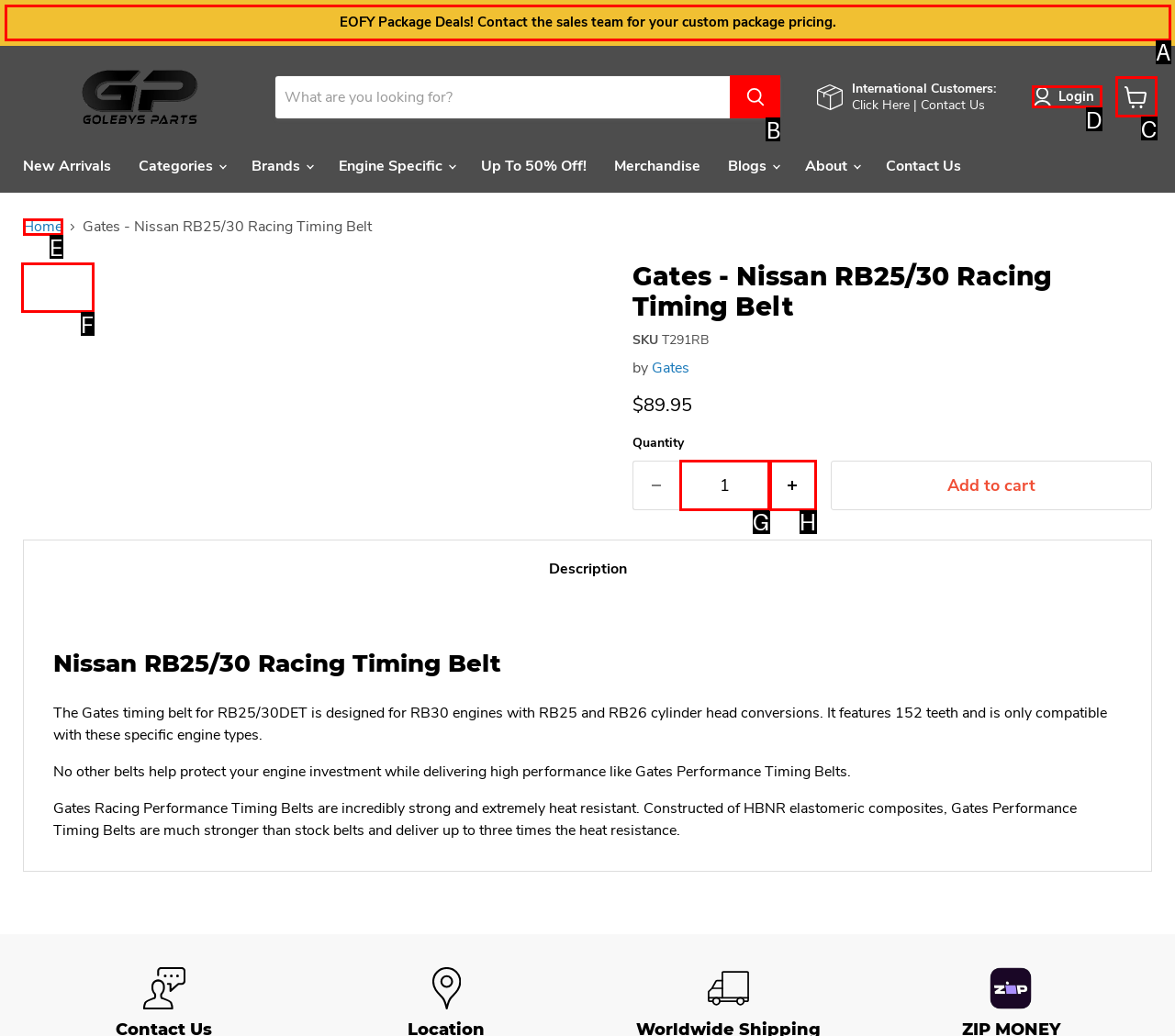Determine which option you need to click to execute the following task: Click on the Gates - Nissan RB25/30 Racing Timing Belt thumbnail. Provide your answer as a single letter.

F